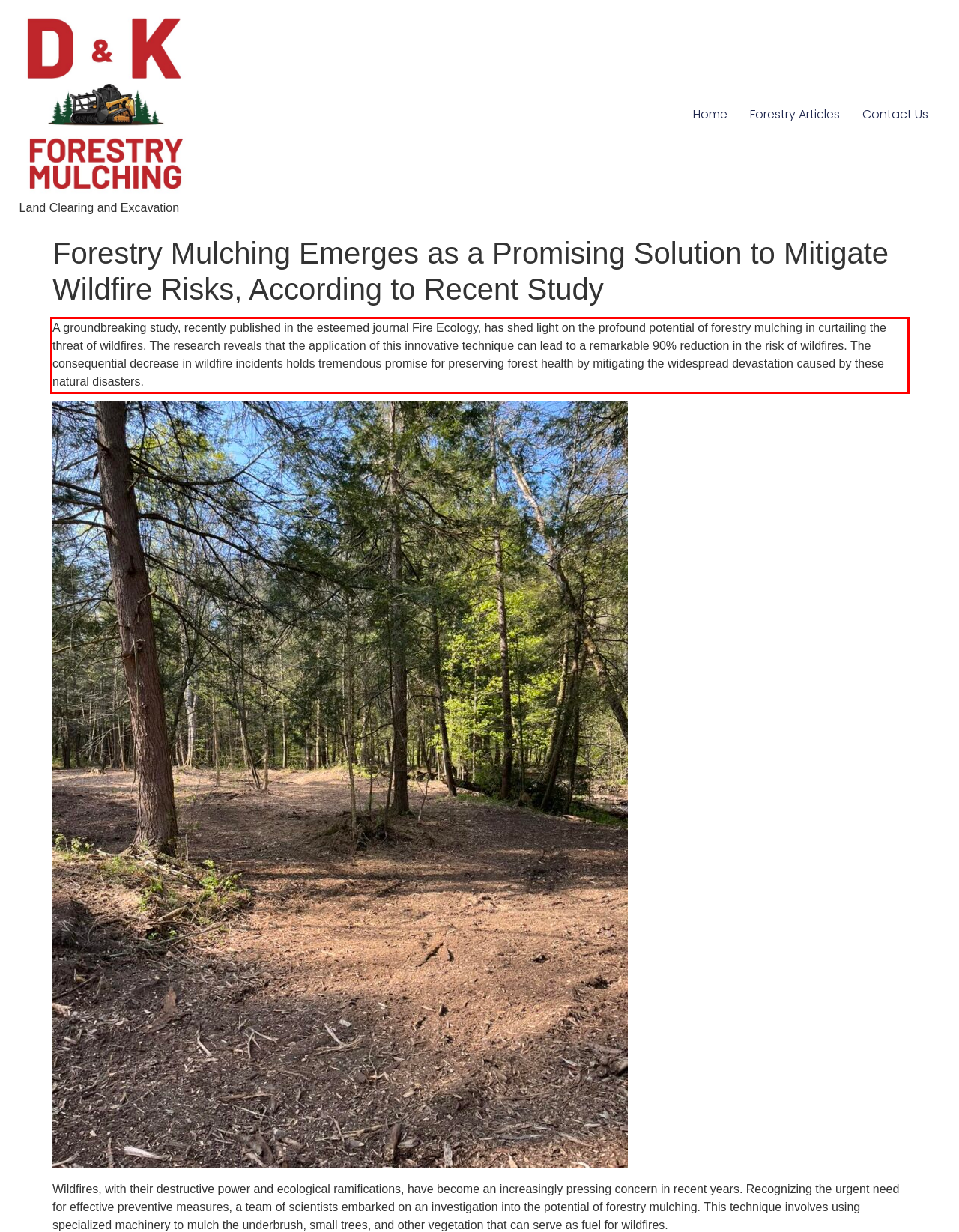With the provided screenshot of a webpage, locate the red bounding box and perform OCR to extract the text content inside it.

A groundbreaking study, recently published in the esteemed journal Fire Ecology, has shed light on the profound potential of forestry mulching in curtailing the threat of wildfires. The research reveals that the application of this innovative technique can lead to a remarkable 90% reduction in the risk of wildfires. The consequential decrease in wildfire incidents holds tremendous promise for preserving forest health by mitigating the widespread devastation caused by these natural disasters.